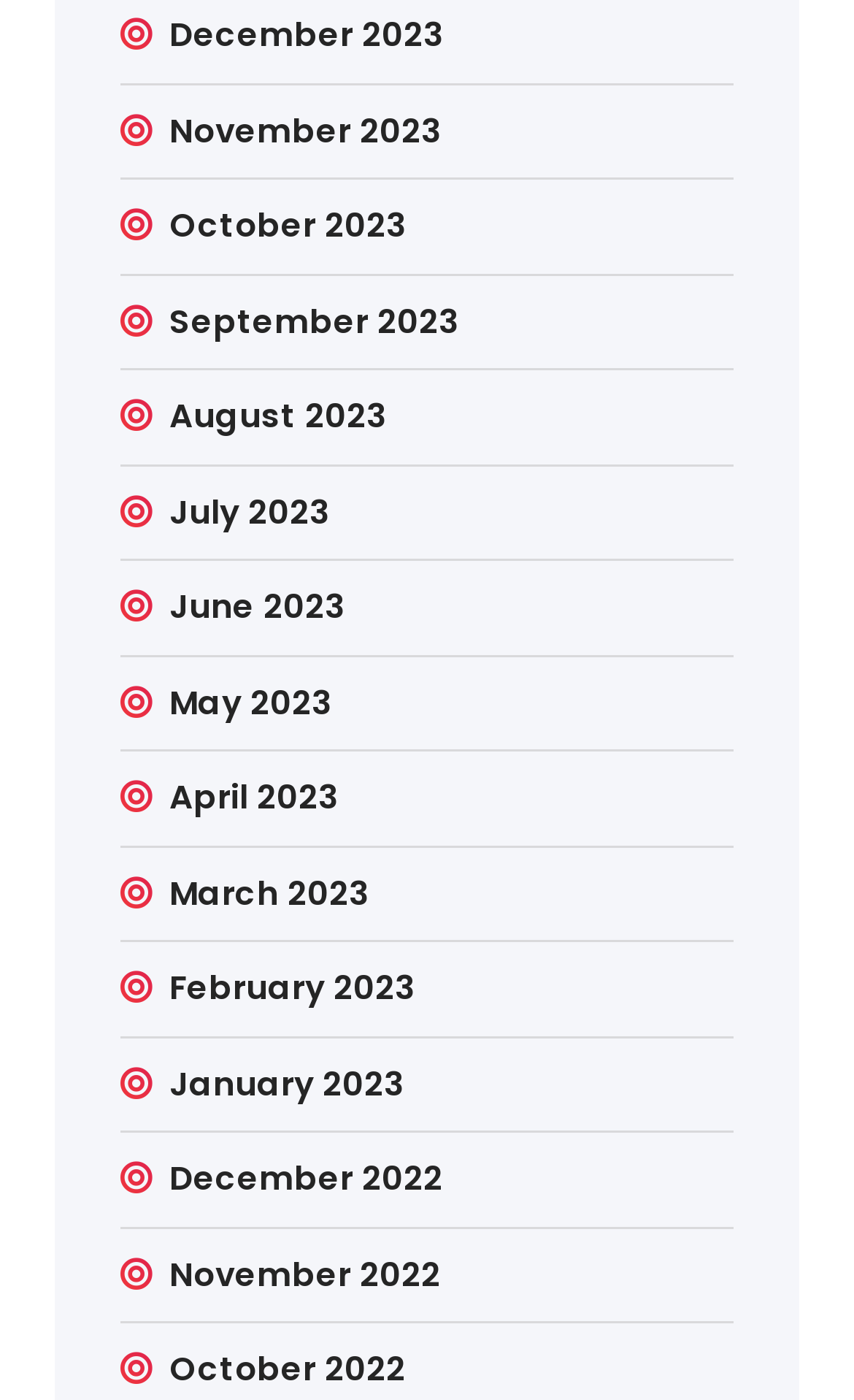How many links are there in total?
Please look at the screenshot and answer in one word or a short phrase.

18